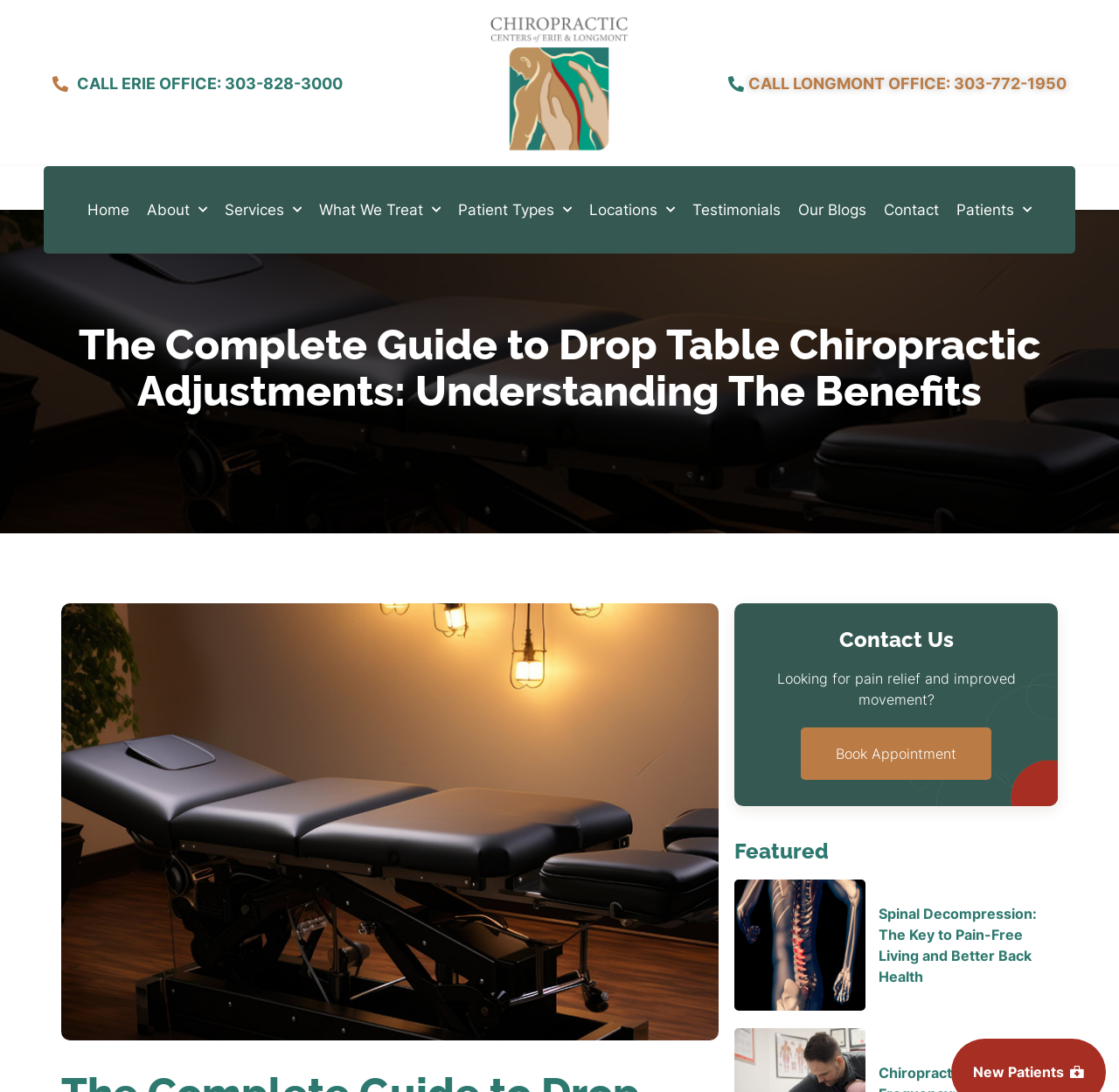Please find the bounding box coordinates of the element that you should click to achieve the following instruction: "Read about spinal decompression". The coordinates should be presented as four float numbers between 0 and 1: [left, top, right, bottom].

[0.657, 0.805, 0.945, 0.926]